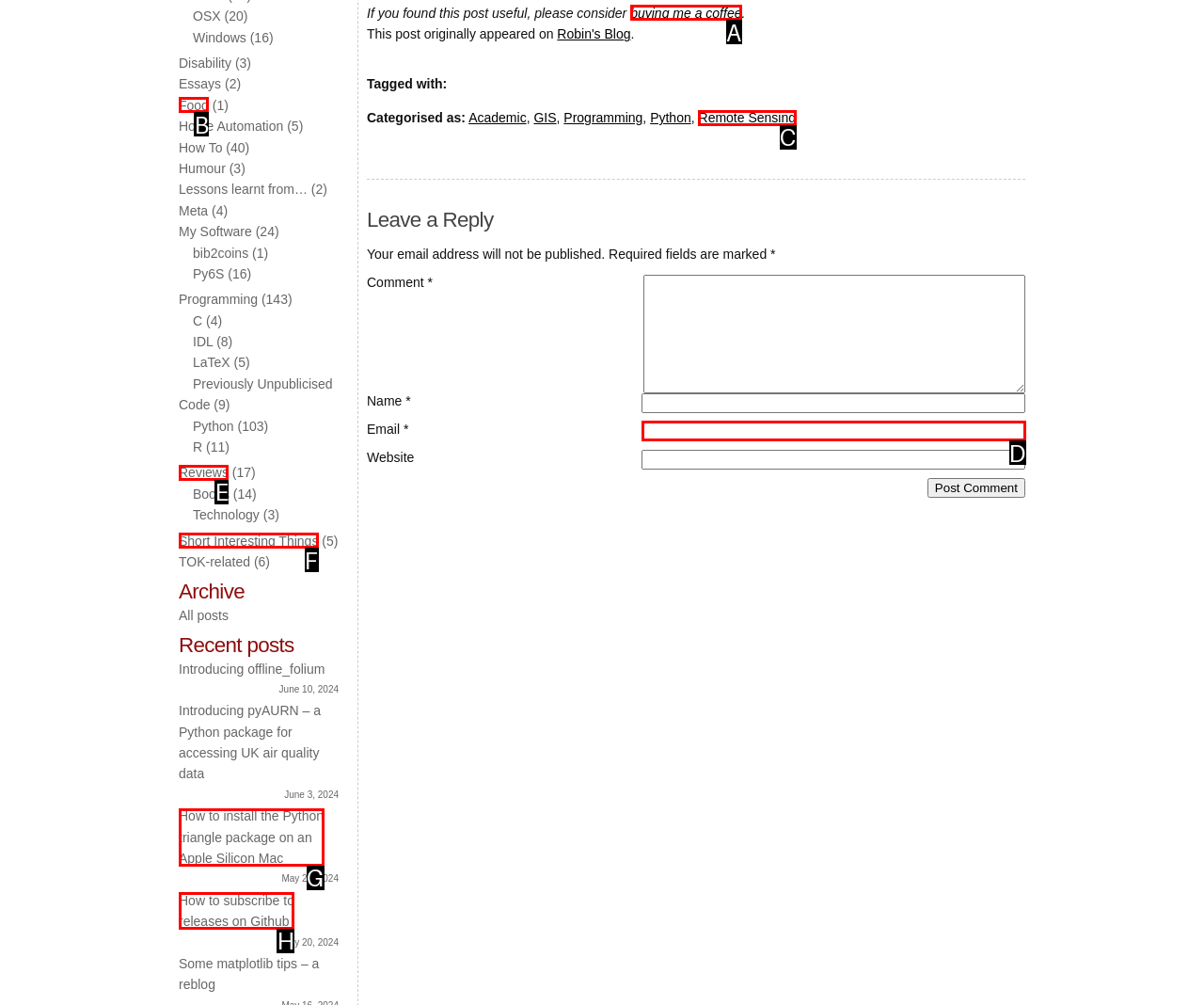Identify which HTML element matches the description: Remote Sensing
Provide your answer in the form of the letter of the correct option from the listed choices.

C